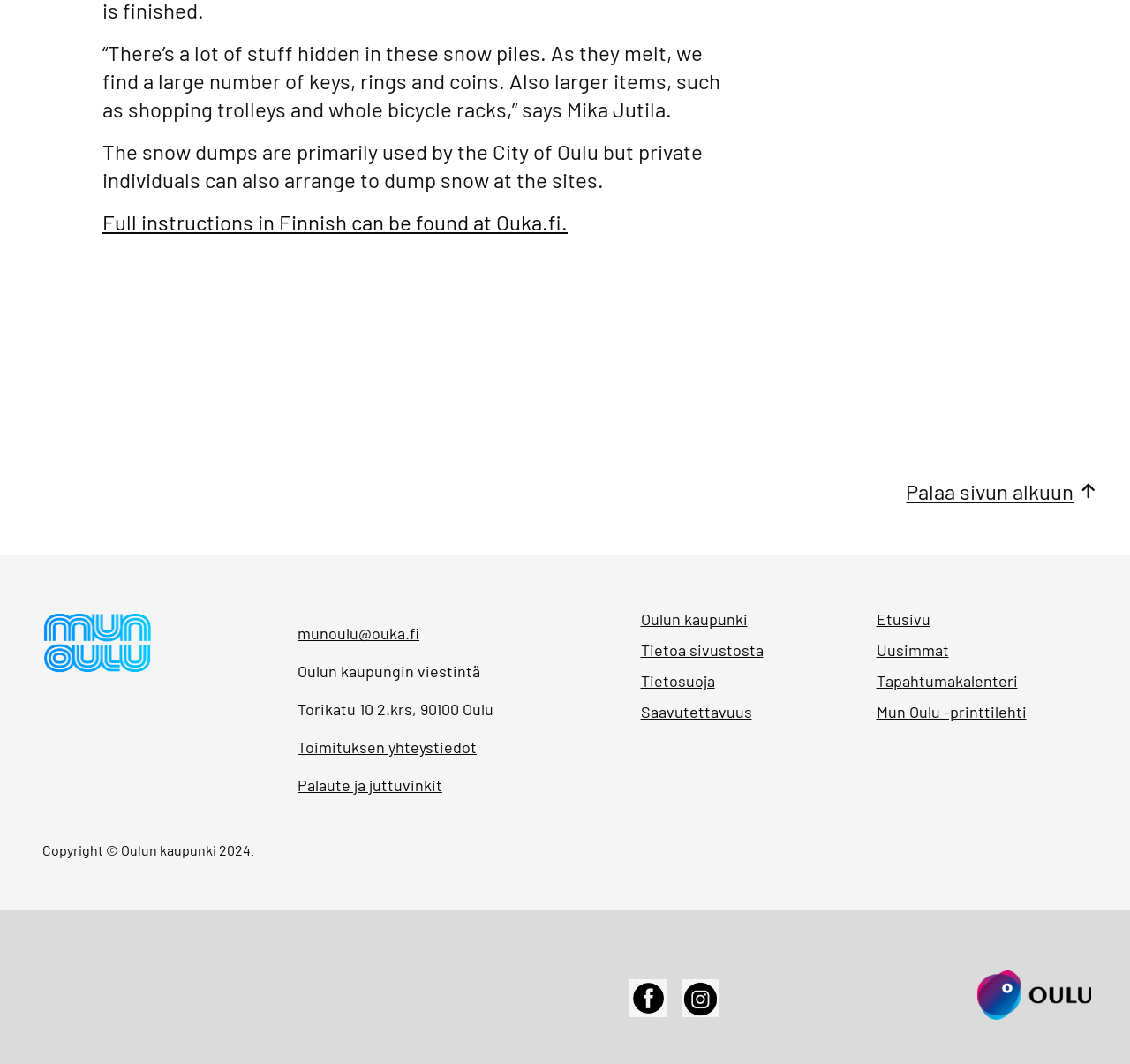Identify the bounding box coordinates of the region that should be clicked to execute the following instruction: "Go to the website ouka.fi".

[0.865, 0.912, 0.966, 0.964]